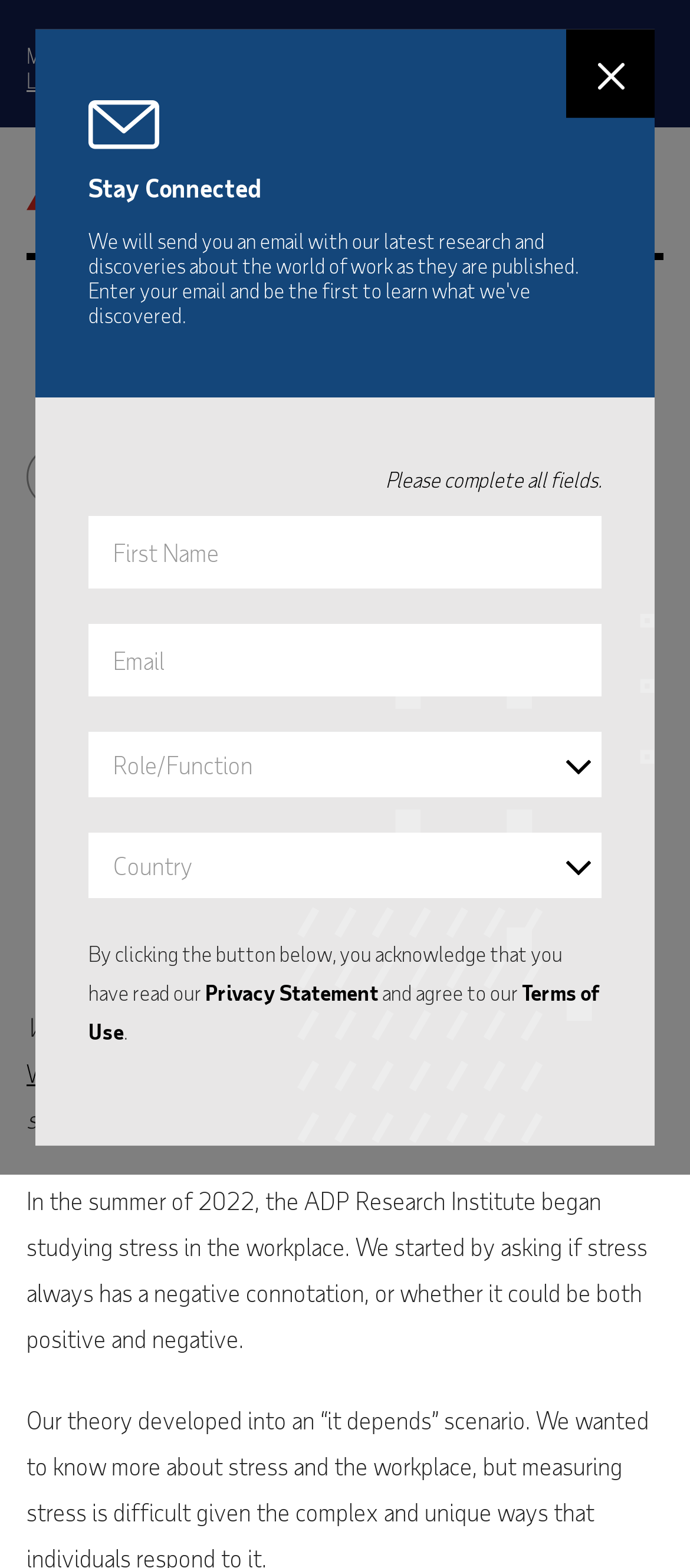What is the format of the research publication?
Look at the image and answer the question using a single word or phrase.

Monthly pulse survey